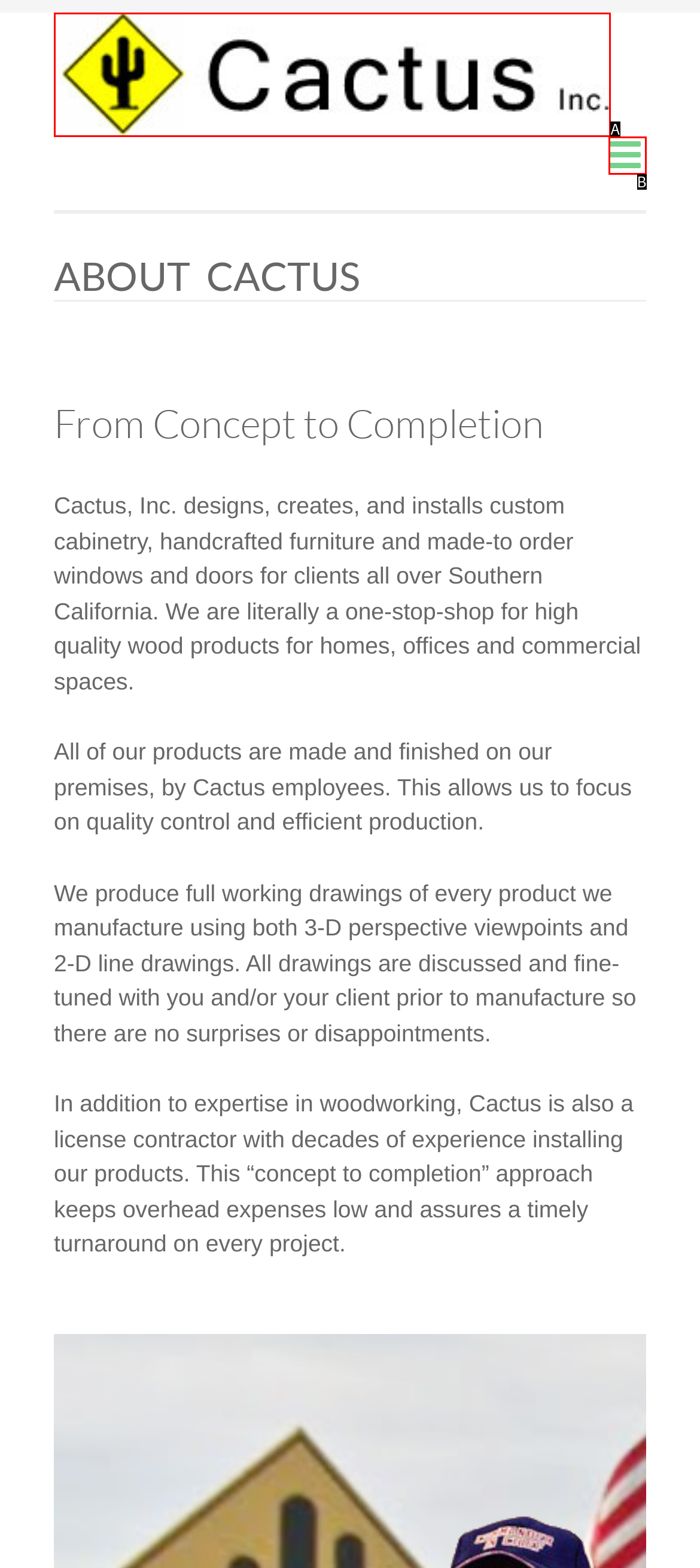Select the letter that corresponds to the description: alt="CACTUS INC Logo". Provide your answer using the option's letter.

A